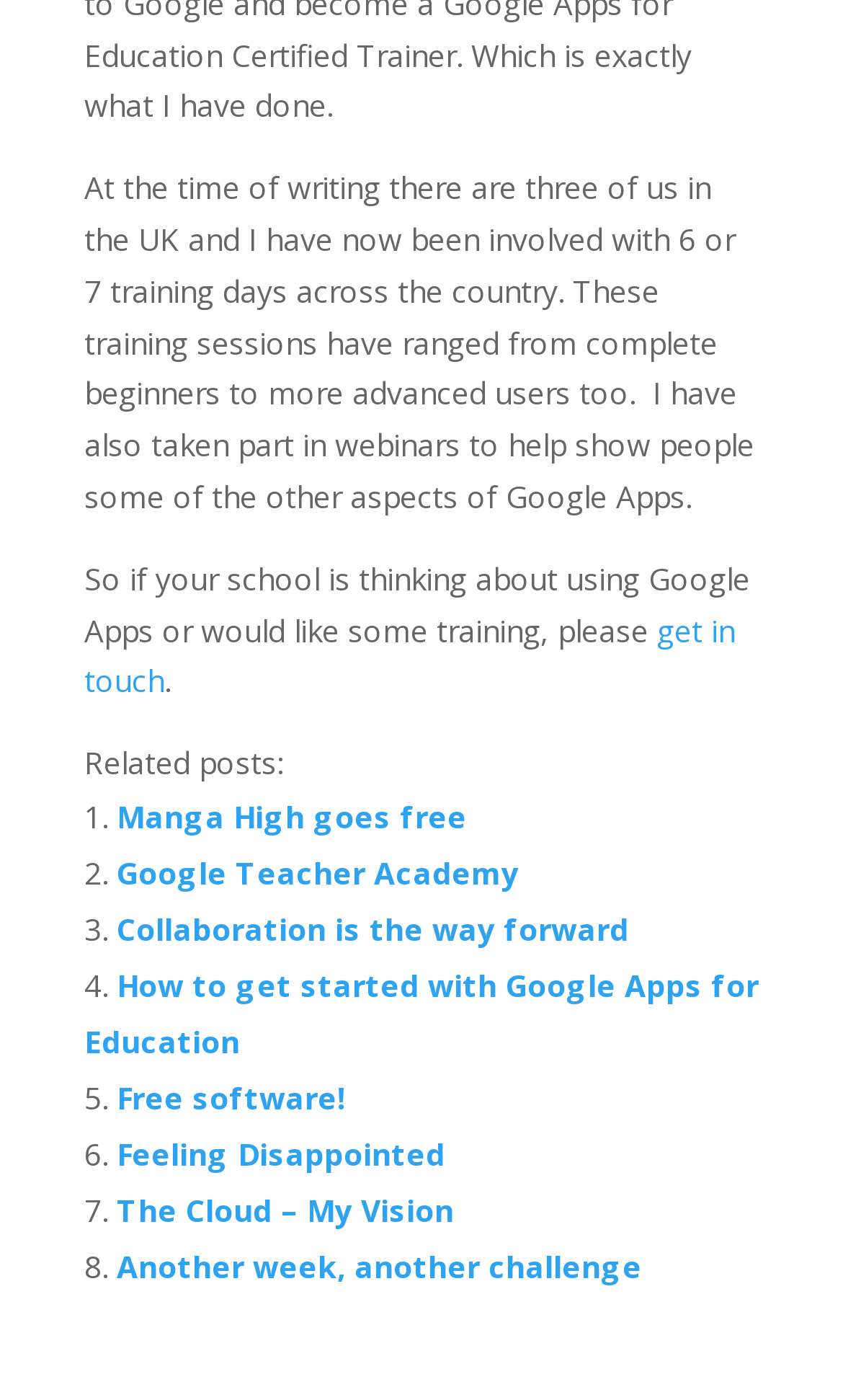Highlight the bounding box coordinates of the element that should be clicked to carry out the following instruction: "click get in touch". The coordinates must be given as four float numbers ranging from 0 to 1, i.e., [left, top, right, bottom].

[0.1, 0.435, 0.872, 0.501]